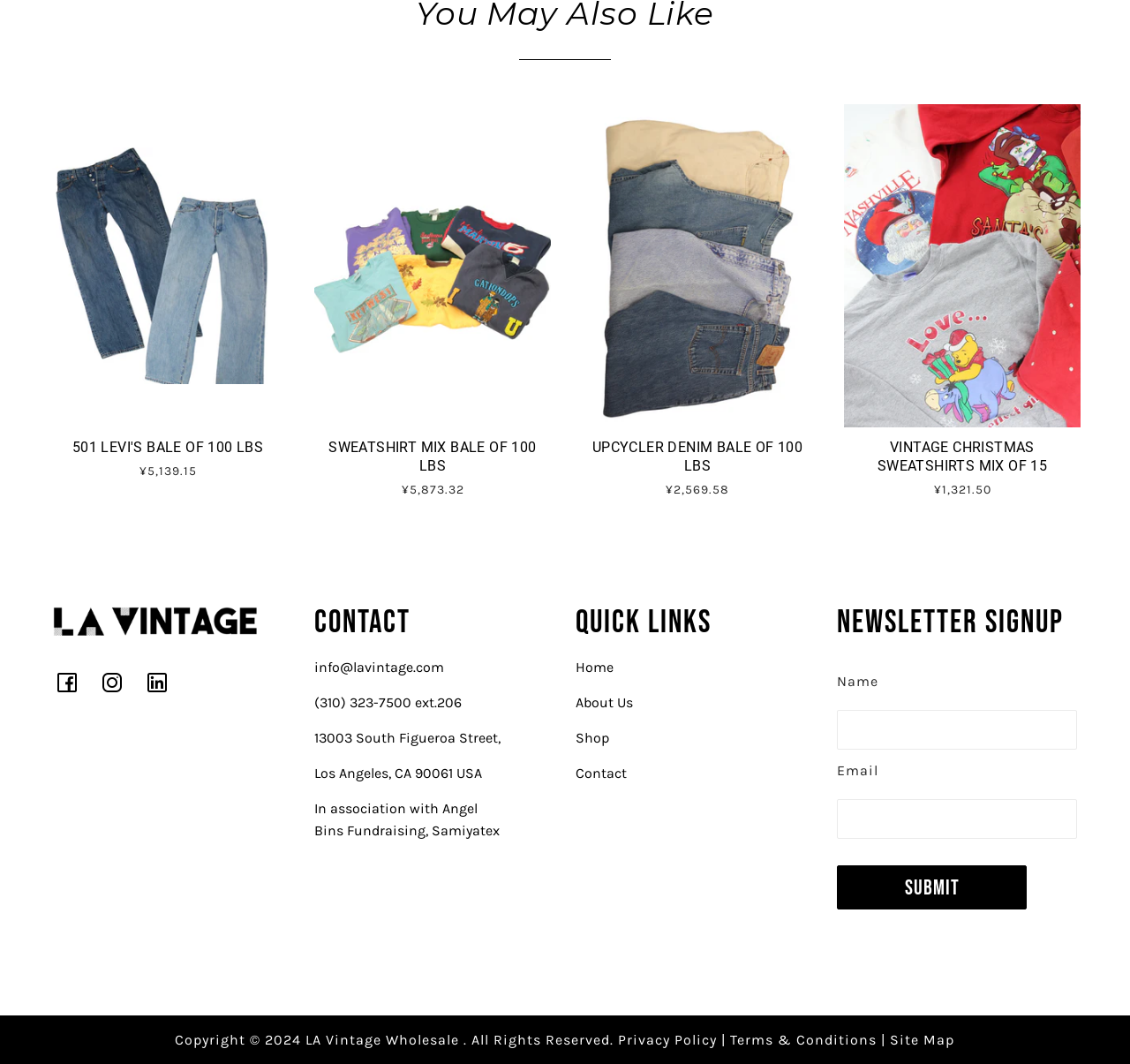Please pinpoint the bounding box coordinates for the region I should click to adhere to this instruction: "Contact LA Vintage Wholesale".

[0.278, 0.619, 0.393, 0.635]